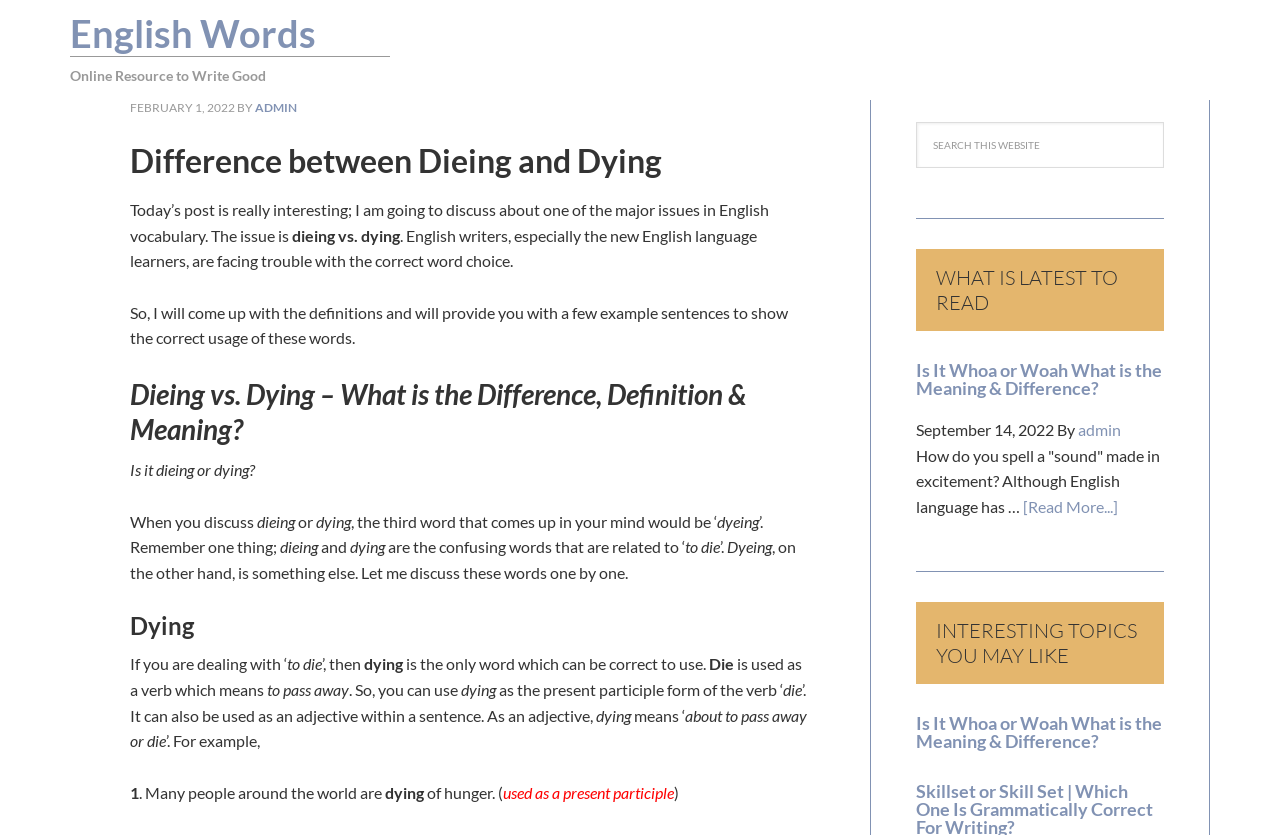Locate the bounding box coordinates of the element that should be clicked to execute the following instruction: "Click on the 'ADMIN' link".

[0.199, 0.12, 0.232, 0.138]